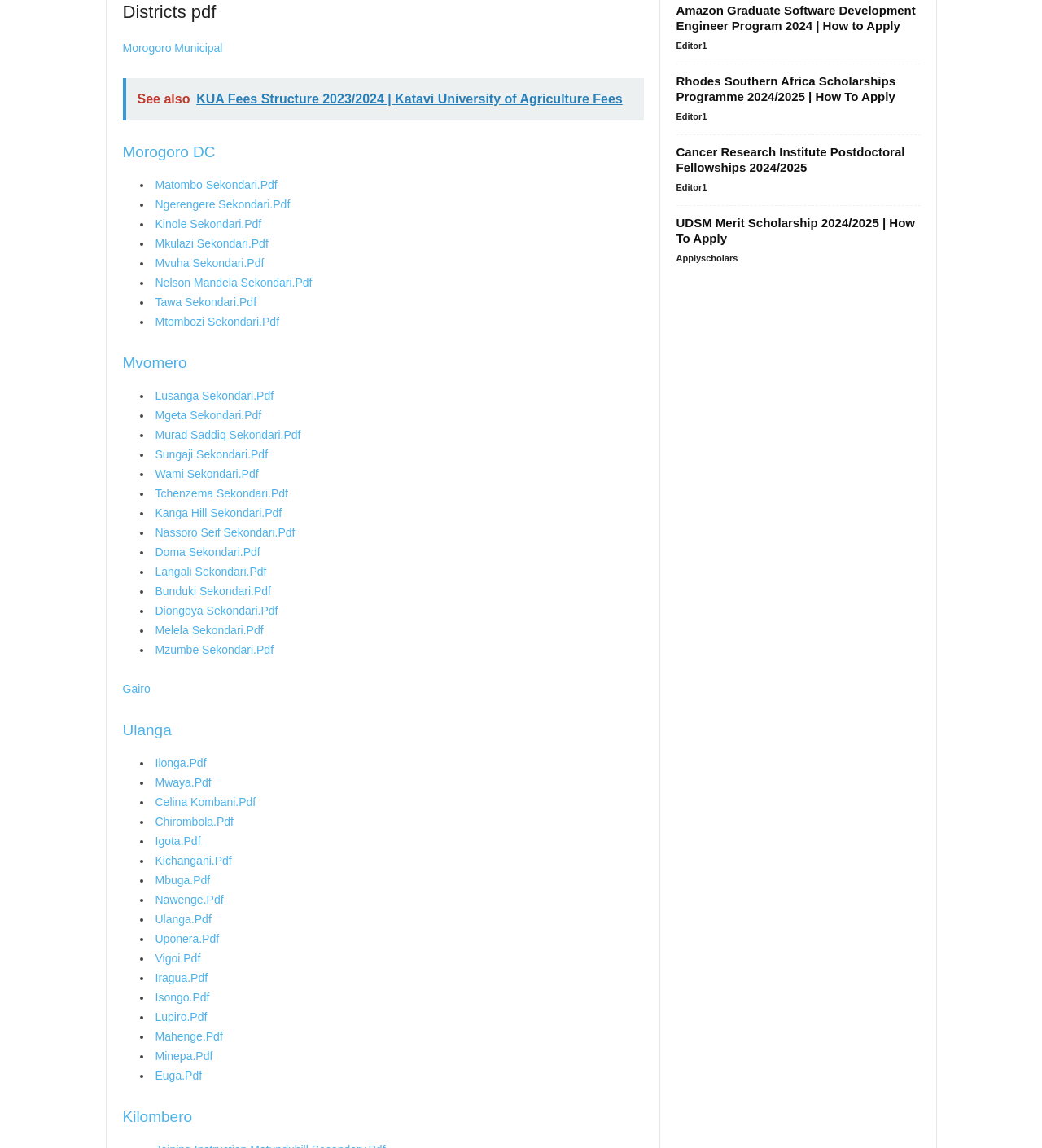How many secondary schools are listed under Mvomero?
Refer to the screenshot and respond with a concise word or phrase.

5